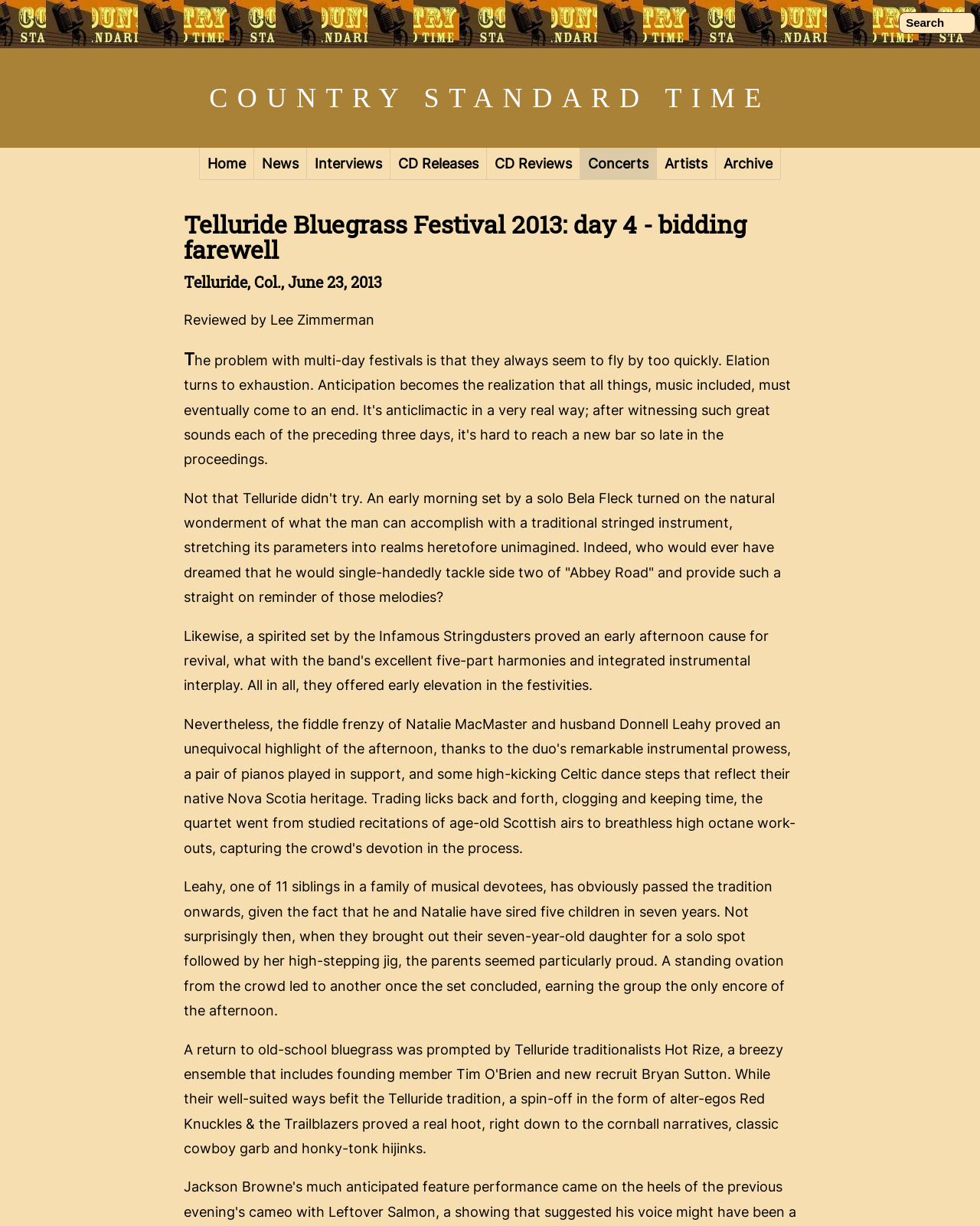Explain the webpage in detail.

The webpage is a concert review of the Telluride Bluegrass Festival 2013, specifically day 4. At the top right corner, there is a search box with the label "Search". Below it, there is a horizontal navigation menu with 8 links: "COUNTRY STANDARD TIME", "Home", "News", "Interviews", "CD Releases", "CD Reviews", "Concerts", and "Artists", followed by "Archive" at the end.

The main content of the webpage is divided into sections. The title of the review, "Telluride Bluegrass Festival 2013: day 4 - bidding farewell", is displayed prominently at the top, followed by the date "Telluride, Col., June 23, 2013". The reviewer's name, "Lee Zimmerman", is mentioned below.

The review itself is a lengthy text that discusses the performances at the festival. It starts with a description of Bela Fleck's solo set, highlighting his impressive skills on the traditional stringed instrument. The text then moves on to describe a performance by Leahy, mentioning his family's musical background and a special appearance by his 7-year-old daughter.

There are no images on the page. The overall layout is focused on presenting the concert review in a clear and readable format.